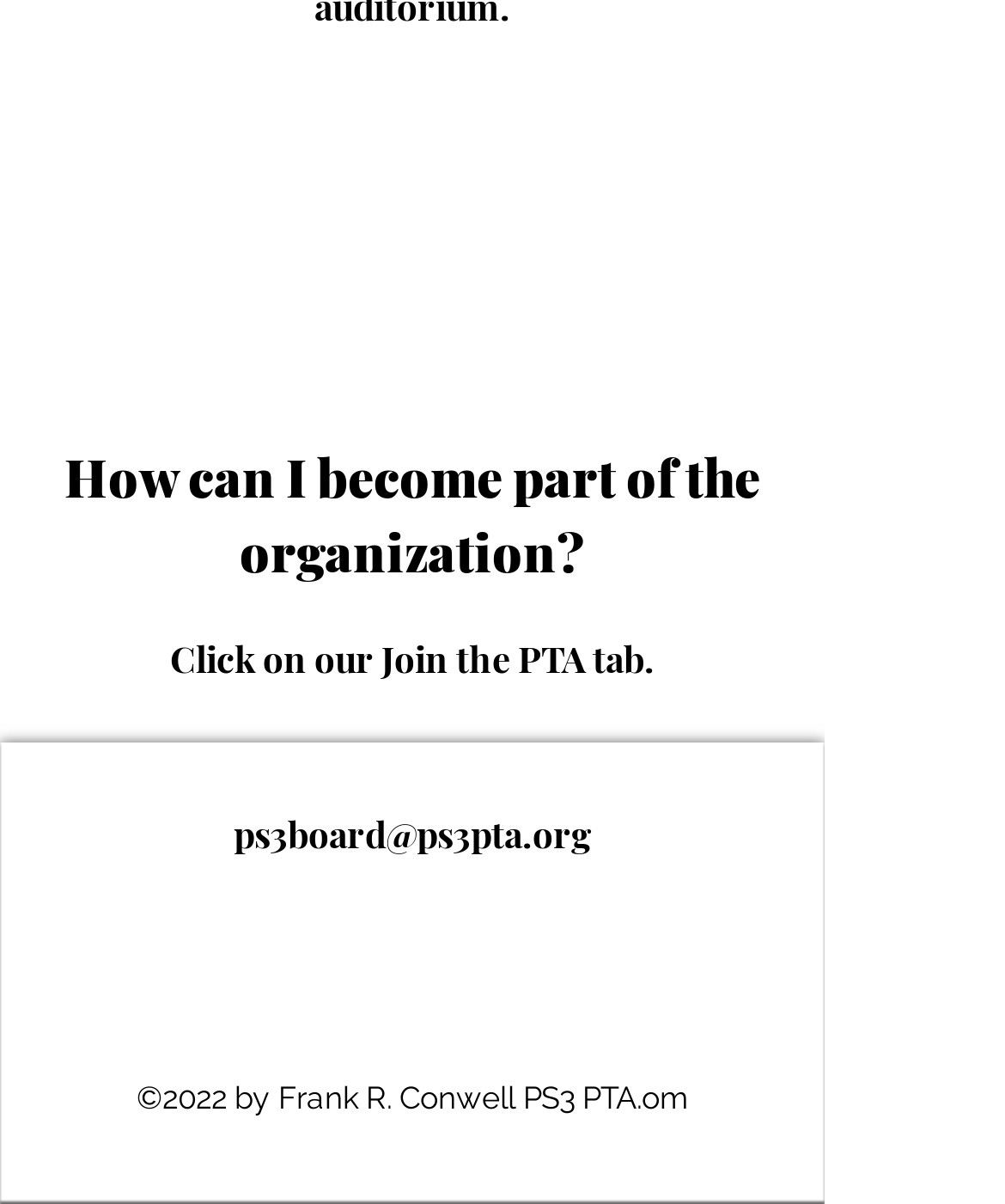What is the name of the organization?
Please provide a single word or phrase as your answer based on the image.

Frank R. Conwell PS3 PTA